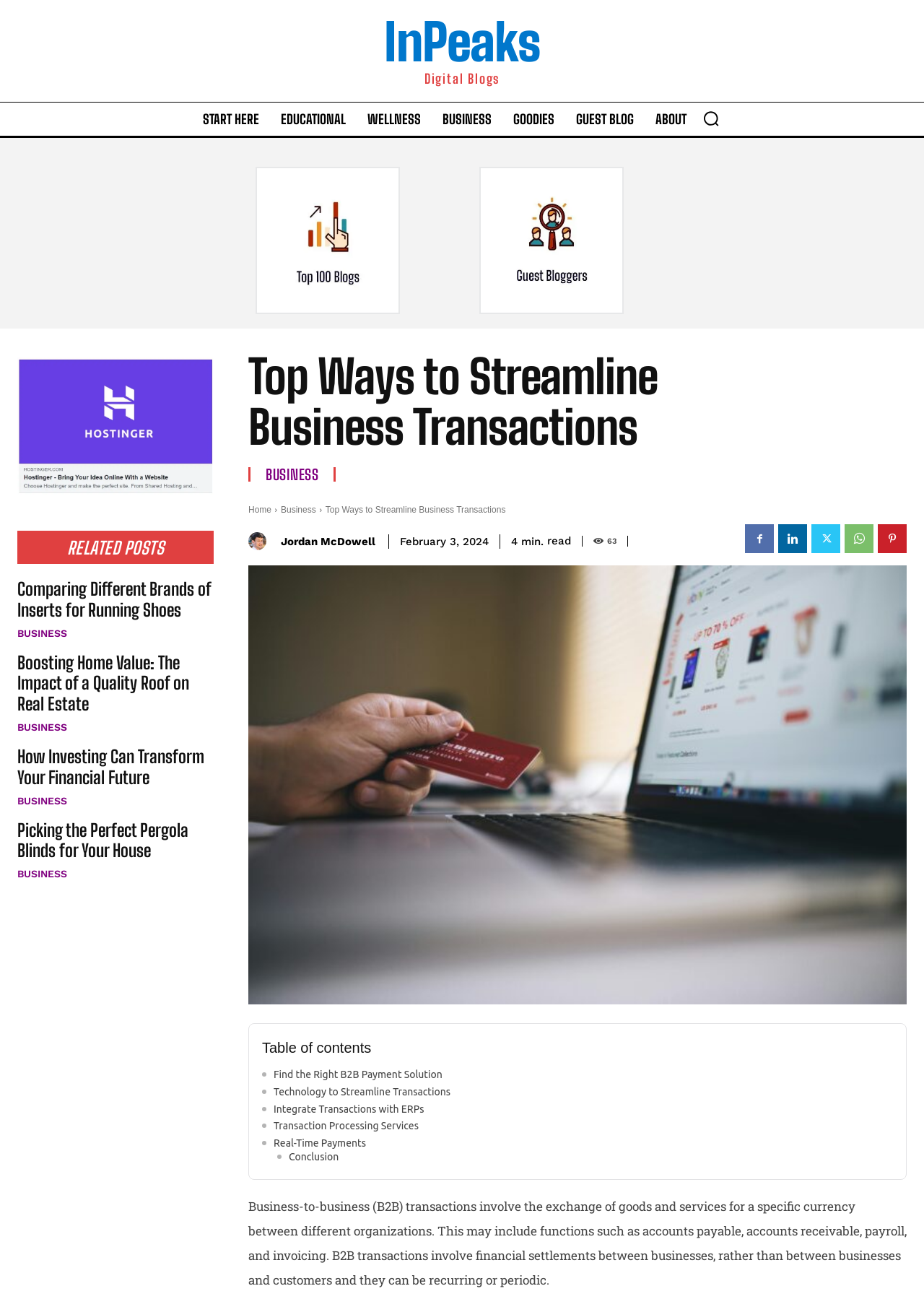Determine the bounding box coordinates for the clickable element required to fulfill the instruction: "Search for something". Provide the coordinates as four float numbers between 0 and 1, i.e., [left, top, right, bottom].

[0.751, 0.078, 0.788, 0.104]